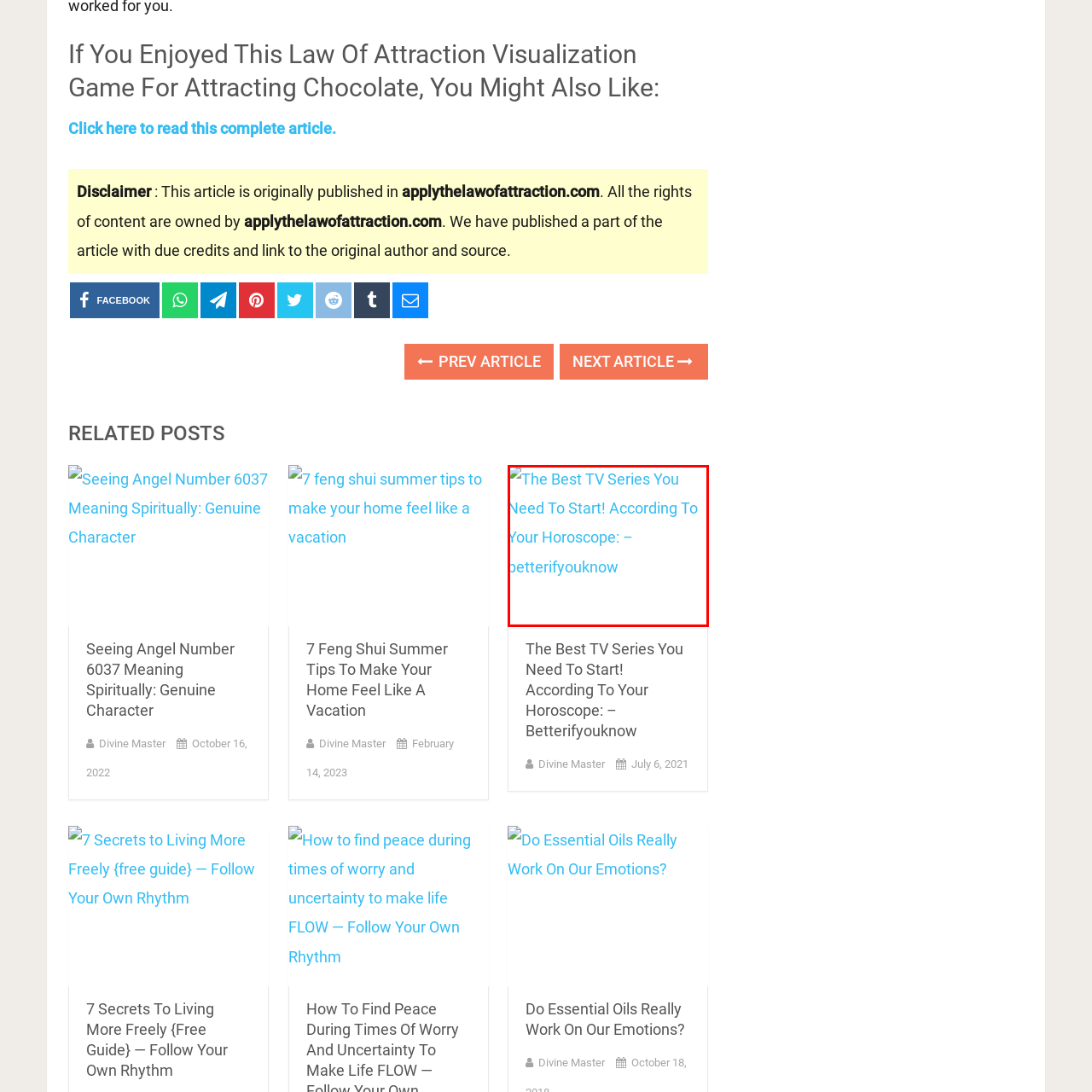Describe in detail the image that is highlighted by the red bounding box.

The image showcases a visually appealing cover for an article titled "The Best TV Series You Need To Start! According To Your Horoscope," published on the website Better If You Know. The banner is likely designed to attract readers' attention, combining vibrant colors and engaging typography. The text emphasizes the intriguing connection between popular TV series and astrology, promising readers personalized recommendations based on their zodiac signs. This article aims to blend entertainment with astrological insights, appealing to both TV enthusiasts and astrology fans alike.